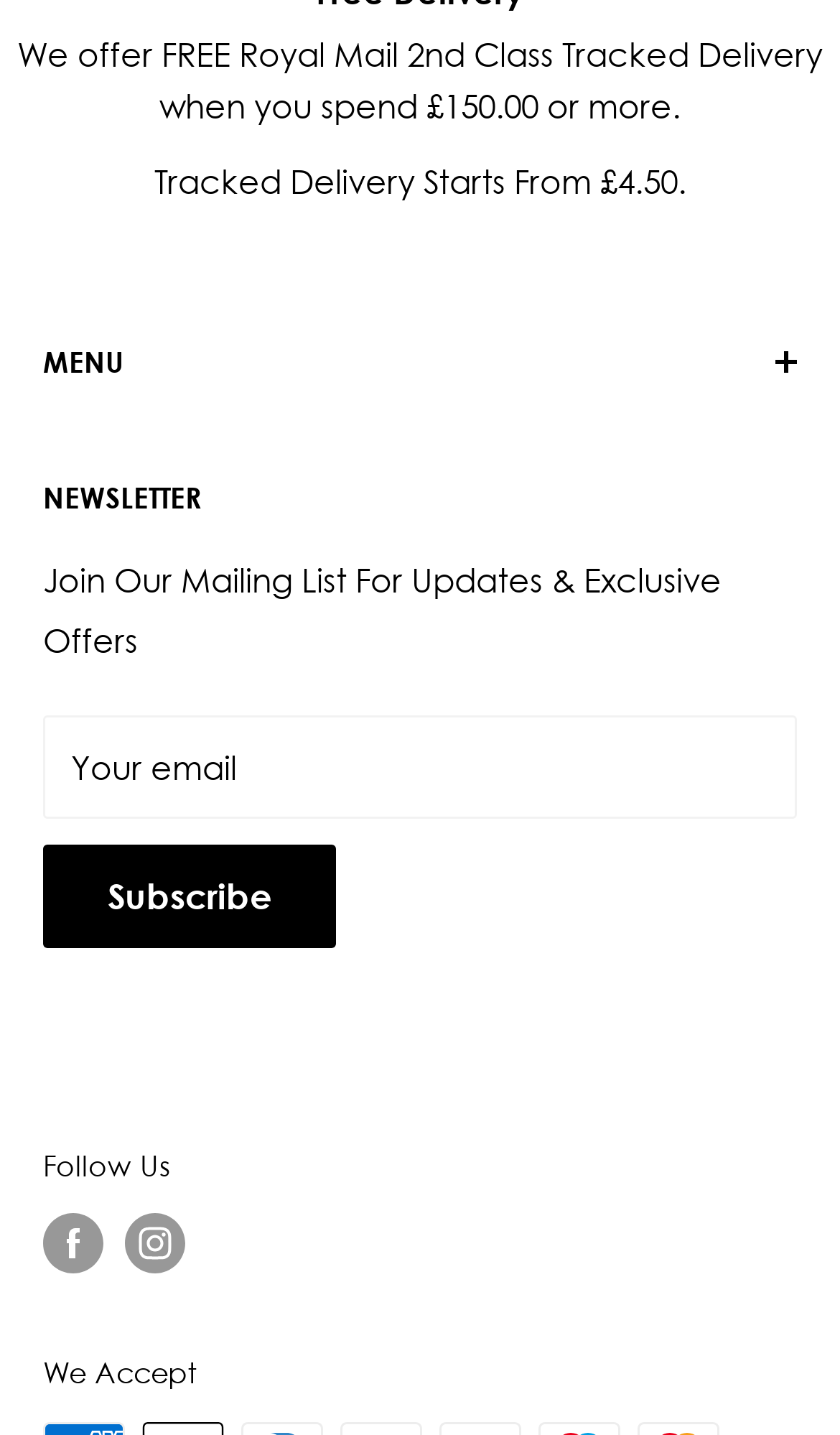How many social media platforms are linked?
Please respond to the question with as much detail as possible.

The webpage has links to 'Follow us on Facebook' and 'Follow us on Instagram', indicating that there are two social media platforms linked.